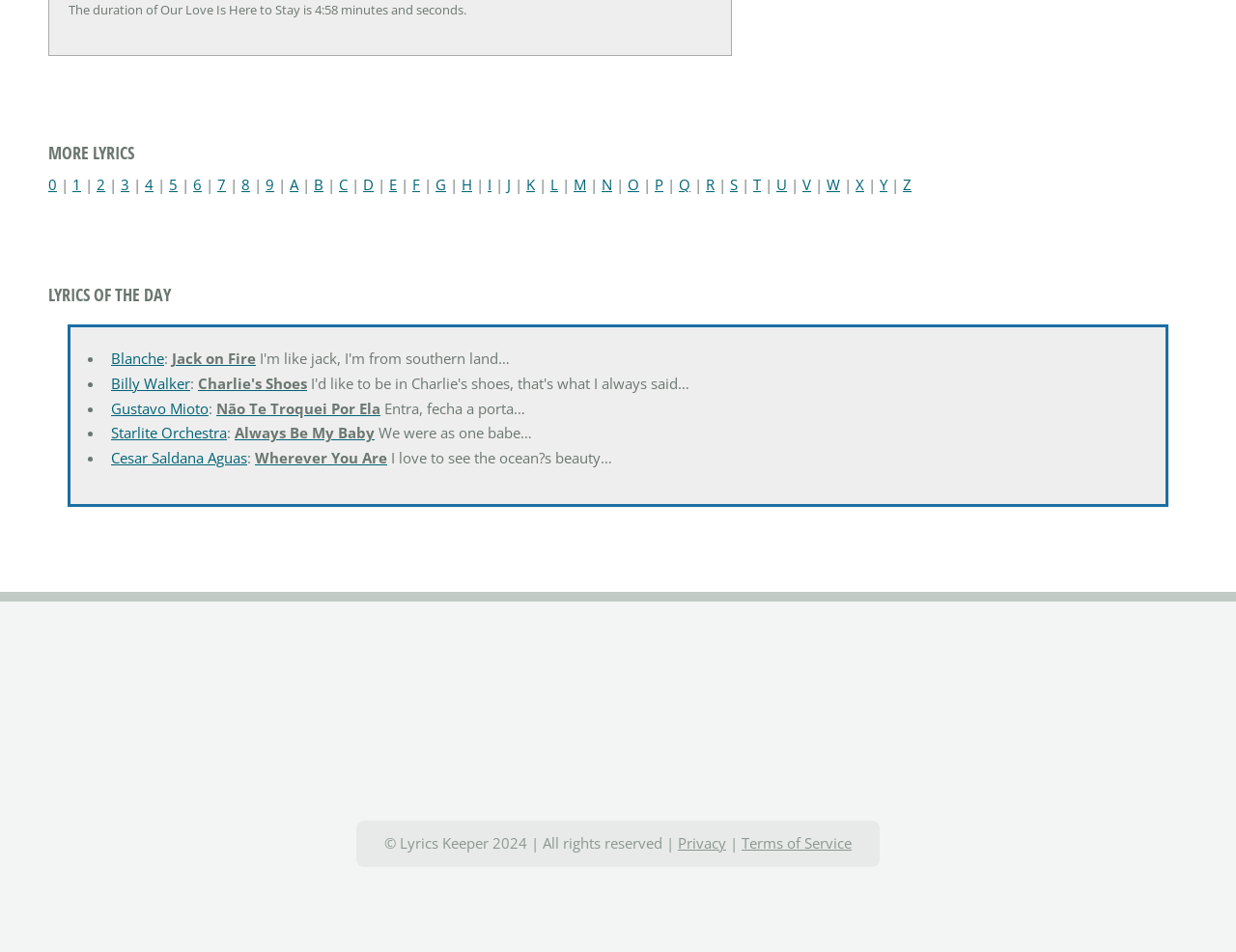Determine the bounding box of the UI component based on this description: "Não Te Troquei Por Ela". The bounding box coordinates should be four float values between 0 and 1, i.e., [left, top, right, bottom].

[0.175, 0.419, 0.308, 0.439]